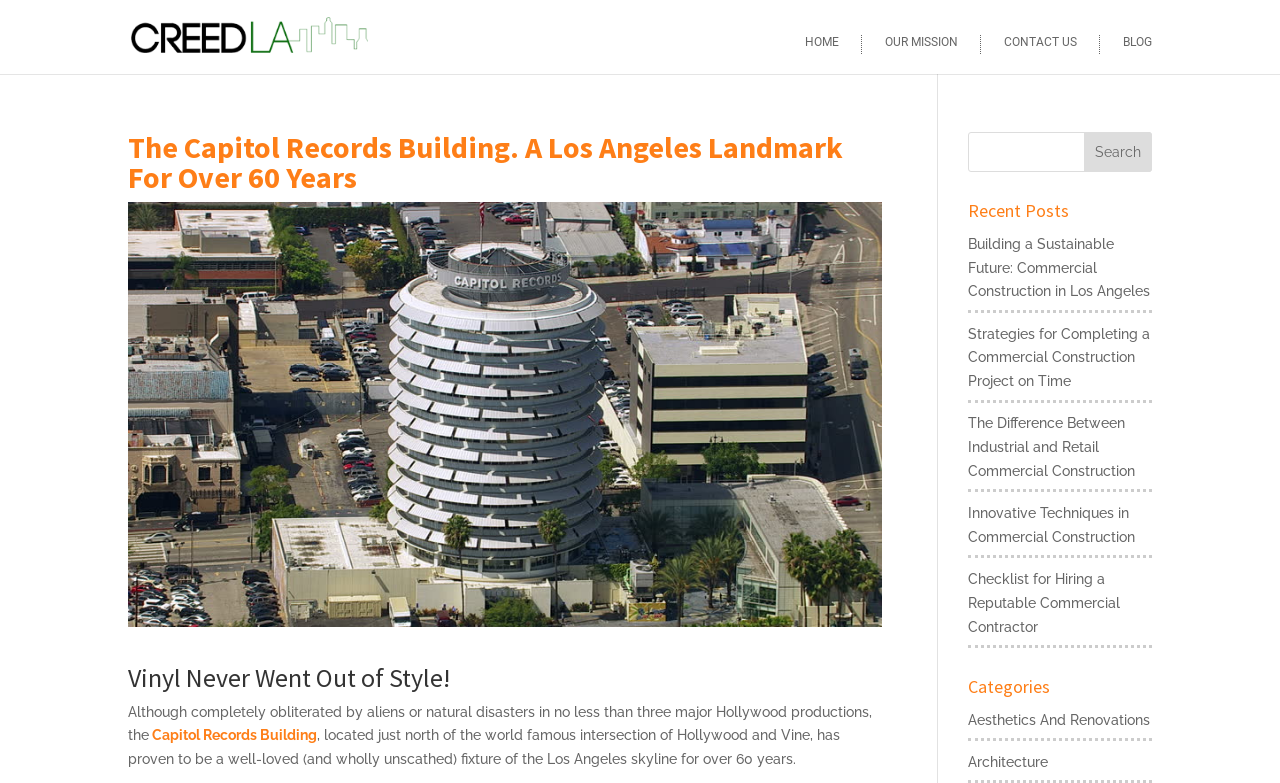Locate the bounding box coordinates of the area you need to click to fulfill this instruction: 'Learn about Aesthetics And Renovations'. The coordinates must be in the form of four float numbers ranging from 0 to 1: [left, top, right, bottom].

[0.756, 0.909, 0.899, 0.93]